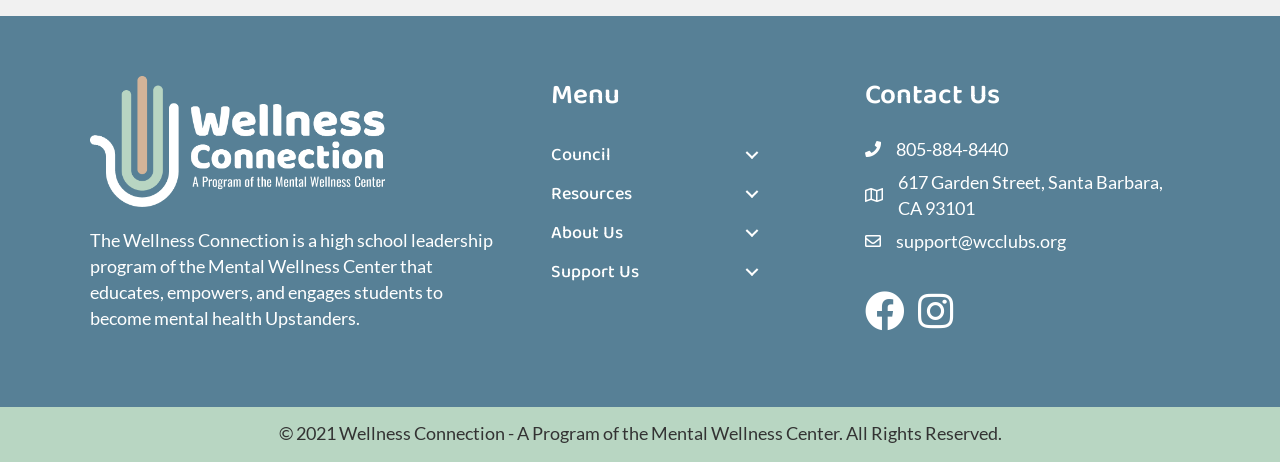Provide a short, one-word or phrase answer to the question below:
What is the phone number of the organization?

805-884-8440